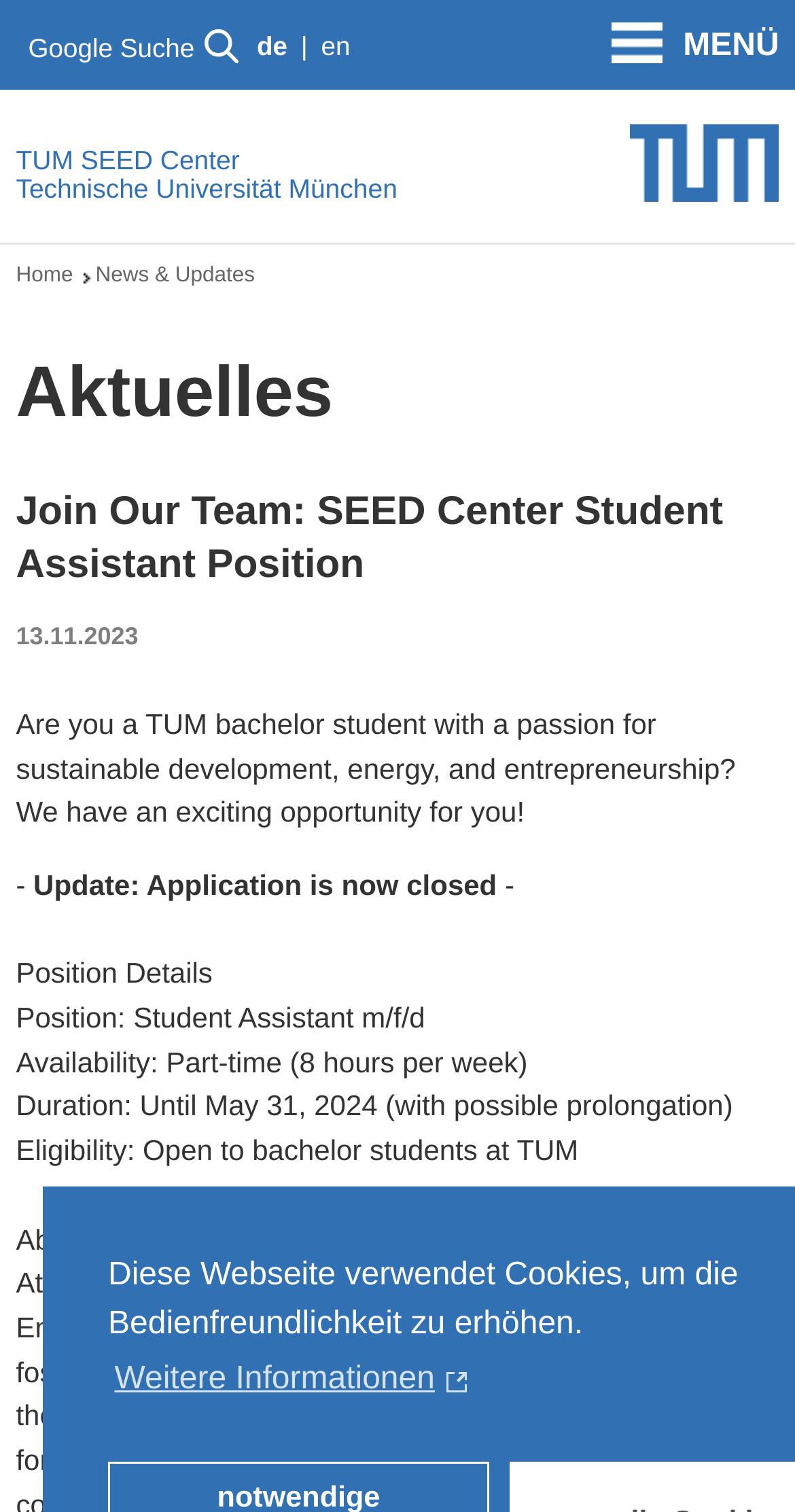Please find the bounding box coordinates of the element's region to be clicked to carry out this instruction: "Switch to English".

[0.396, 0.02, 0.448, 0.04]